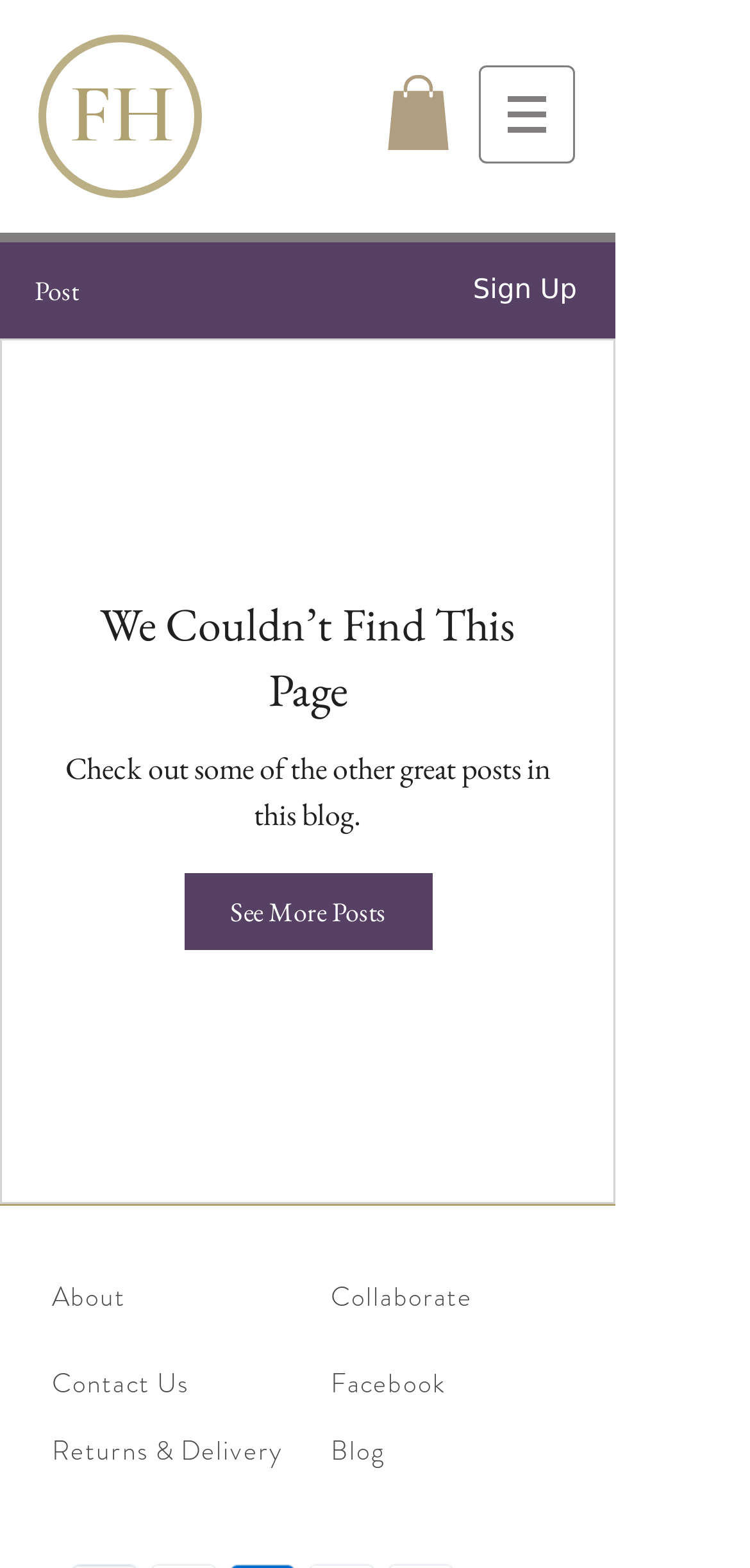Respond to the following query with just one word or a short phrase: 
What is the name of the blog?

FH